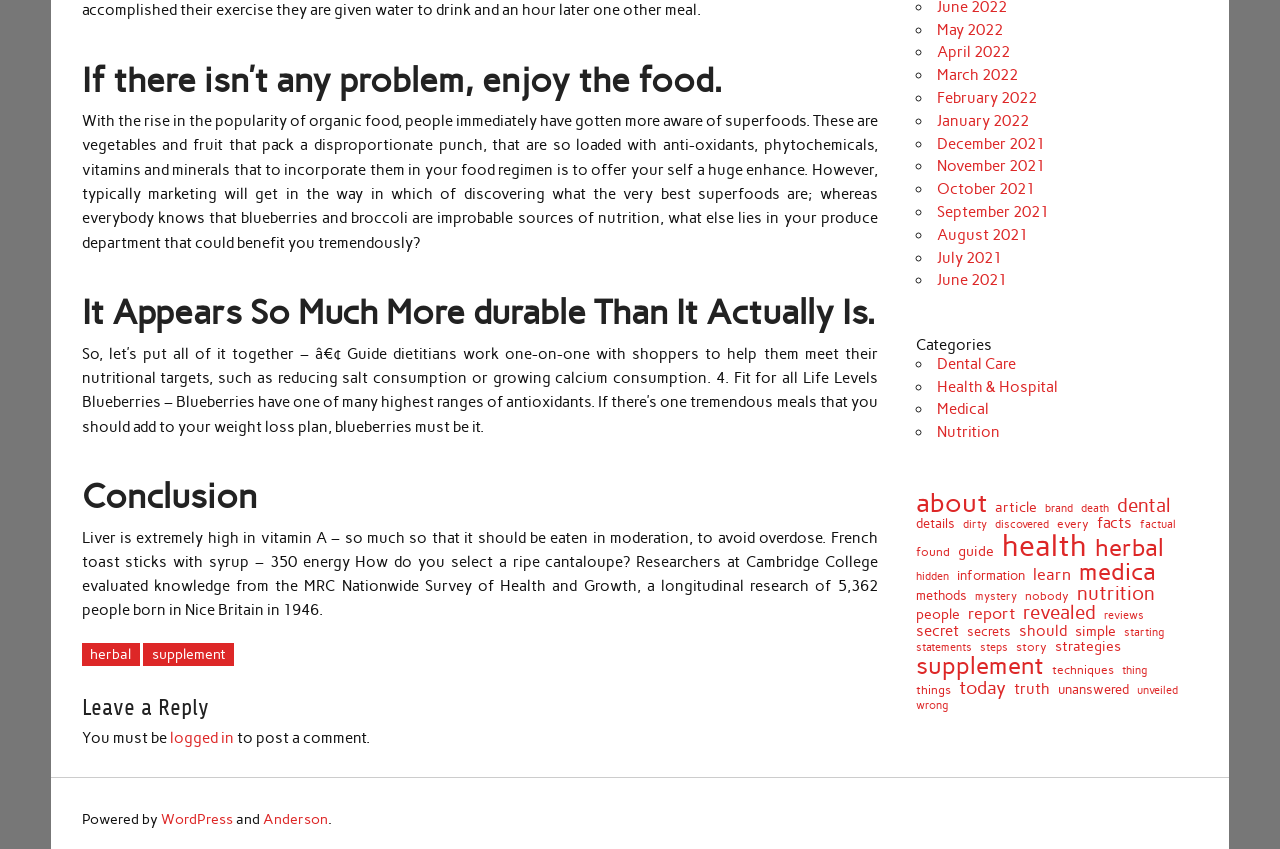For the following element description, predict the bounding box coordinates in the format (top-left x, top-left y, bottom-right x, bottom-right y). All values should be floating point numbers between 0 and 1. Description: Dental Care

[0.732, 0.418, 0.794, 0.439]